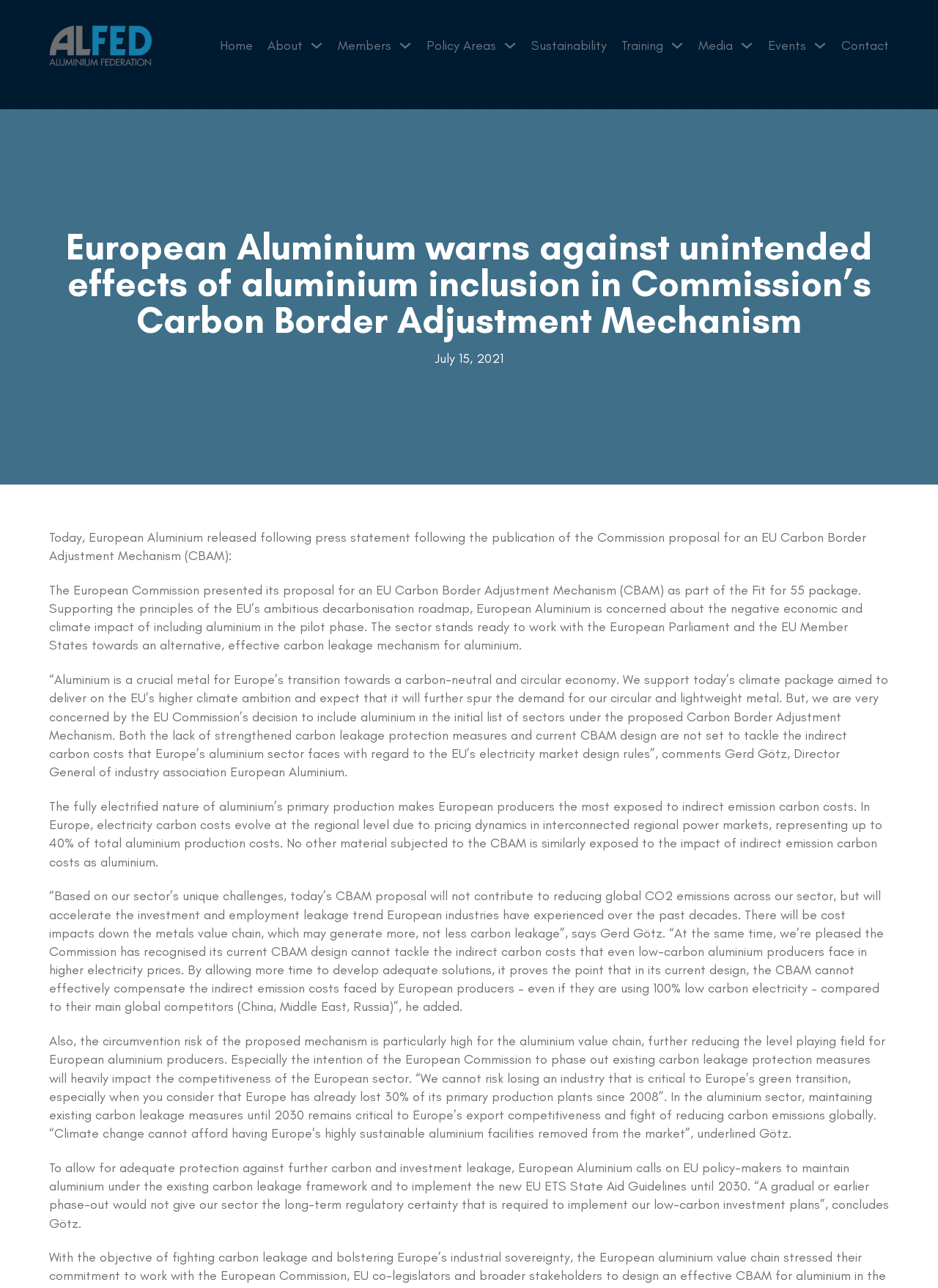Determine the bounding box coordinates of the clickable area required to perform the following instruction: "Click on Sustainability". The coordinates should be represented as four float numbers between 0 and 1: [left, top, right, bottom].

[0.566, 0.028, 0.647, 0.044]